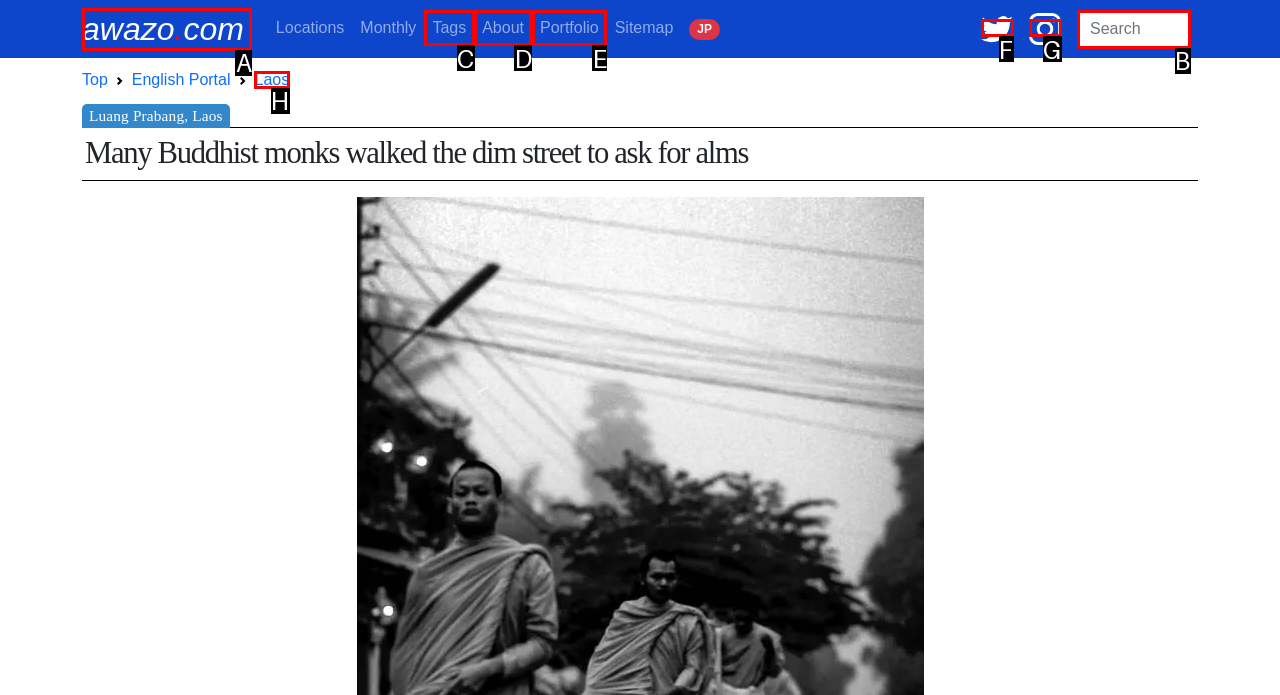Tell me which one HTML element I should click to complete the following task: view portfolio Answer with the option's letter from the given choices directly.

E